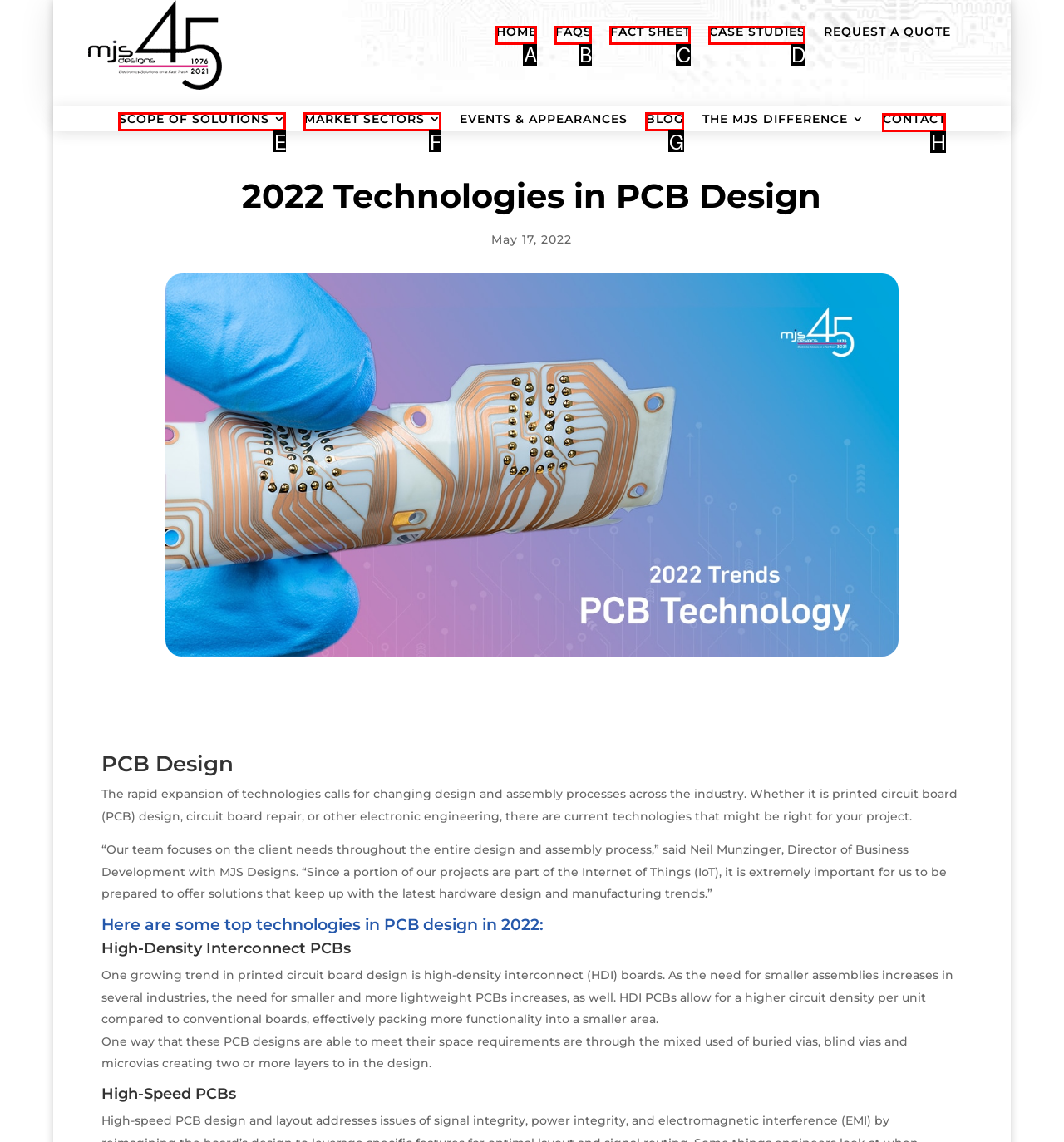Identify the correct option to click in order to complete this task: Contact MJS Designs
Answer with the letter of the chosen option directly.

H